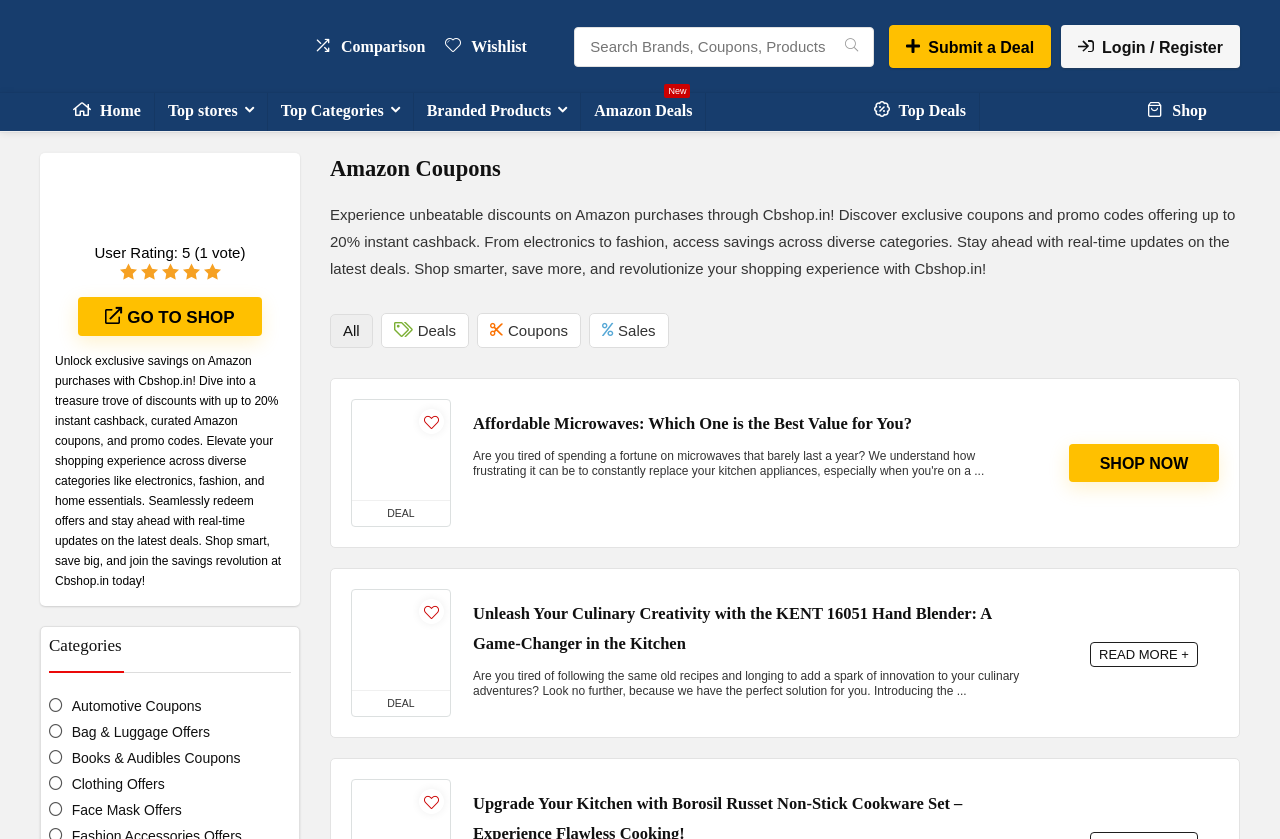What type of products are featured in the deals section? Refer to the image and provide a one-word or short phrase answer.

Microwaves and Hand Blenders